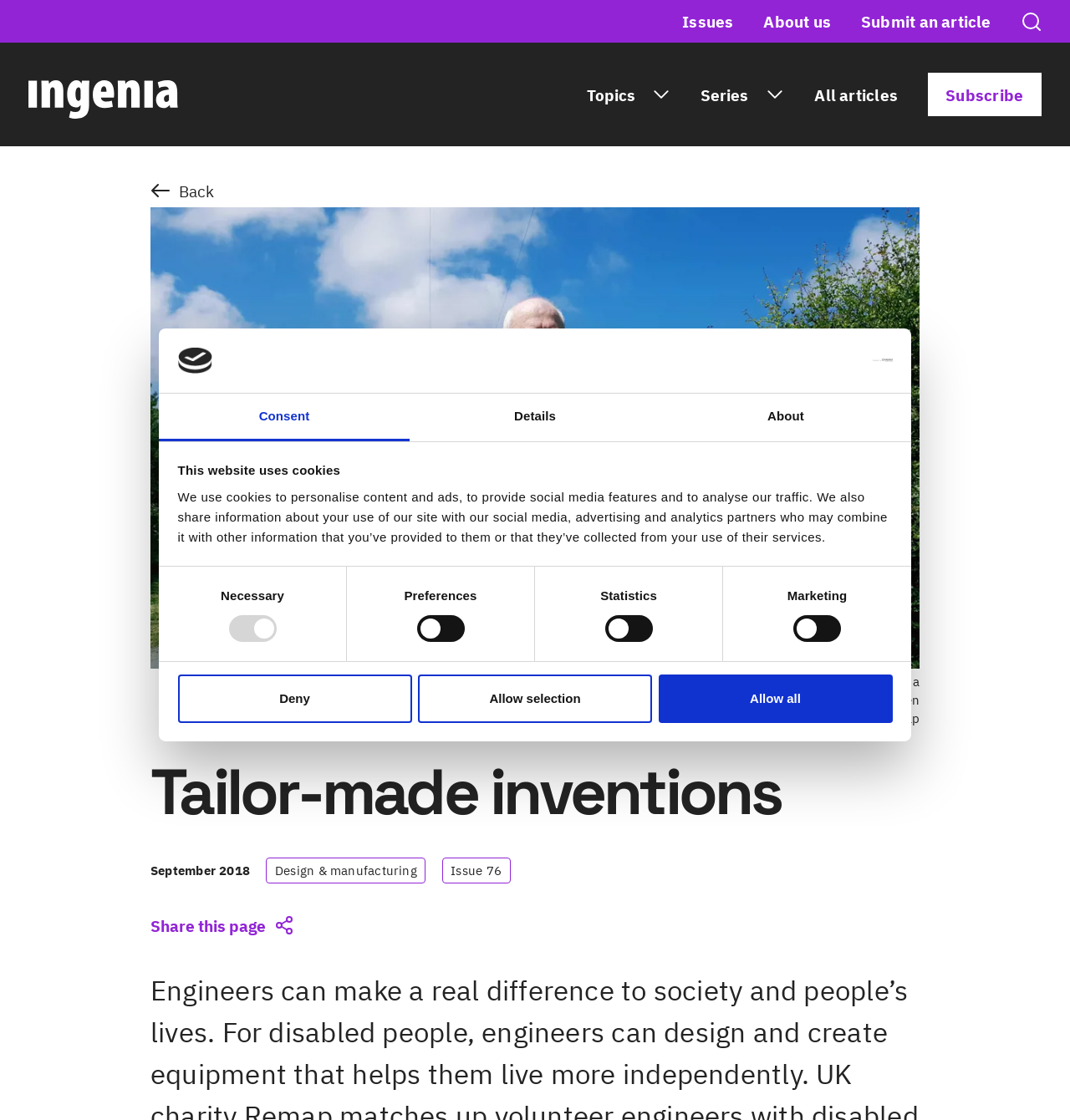Can you provide the bounding box coordinates for the element that should be clicked to implement the instruction: "Click the 'All articles' link"?

[0.761, 0.076, 0.839, 0.093]